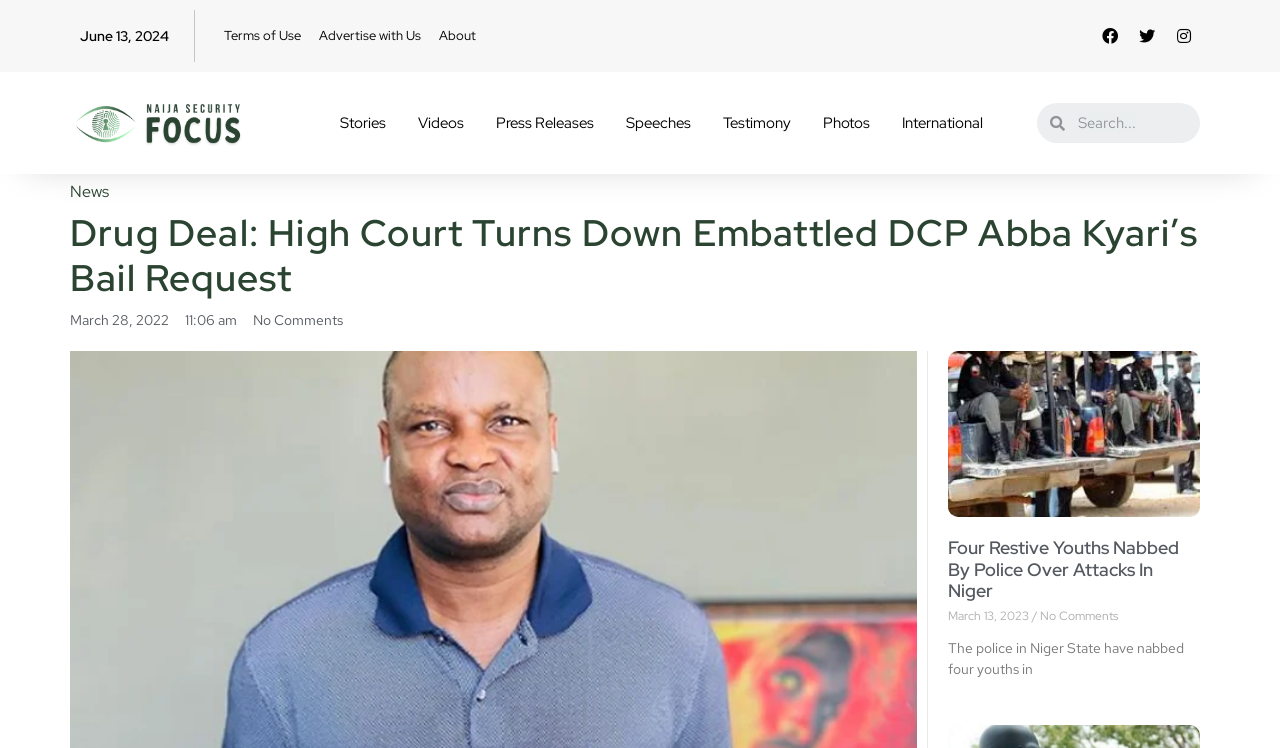For the element described, predict the bounding box coordinates as (top-left x, top-left y, bottom-right x, bottom-right y). All values should be between 0 and 1. Element description: Advertise with Us

[0.242, 0.031, 0.336, 0.066]